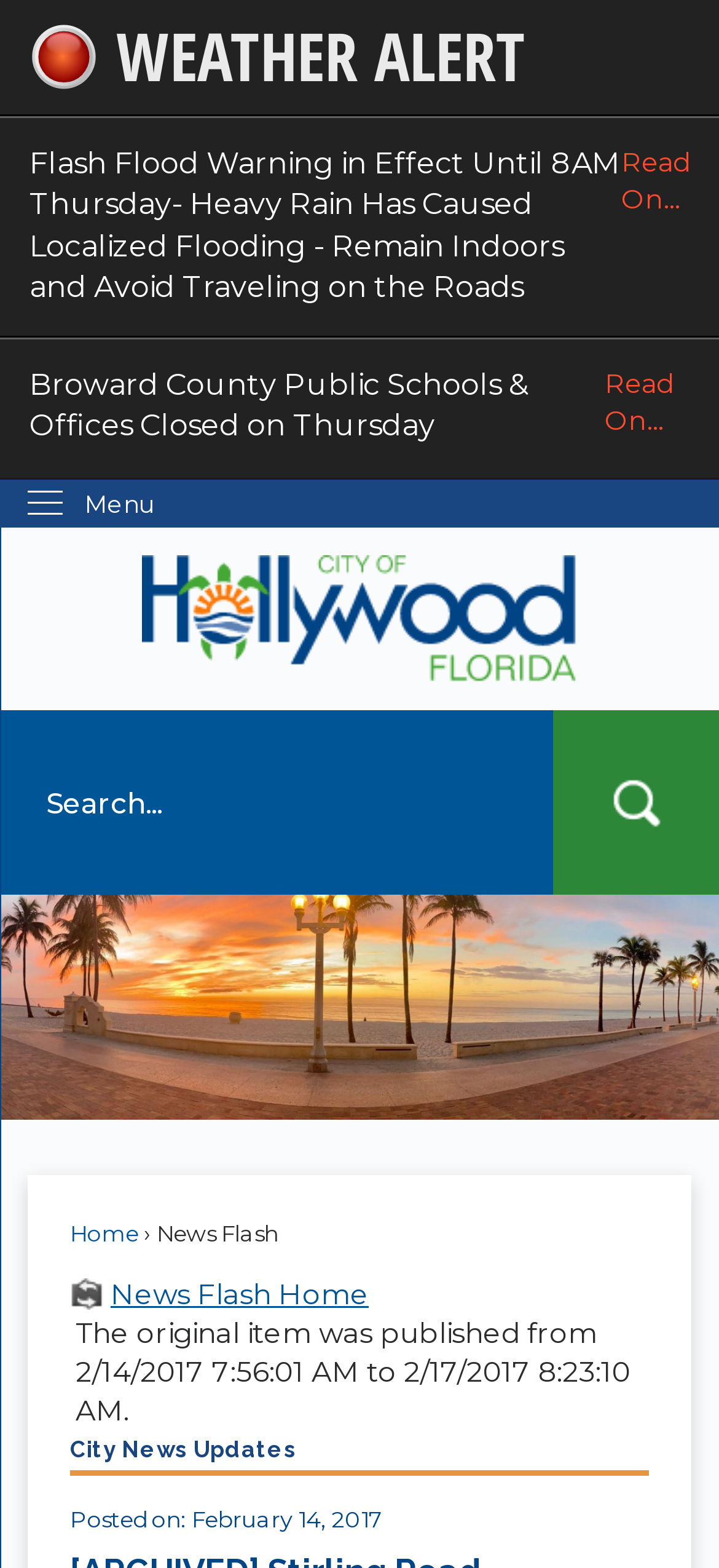What is the date of the news post?
From the image, provide a succinct answer in one word or a short phrase.

February 14, 2017